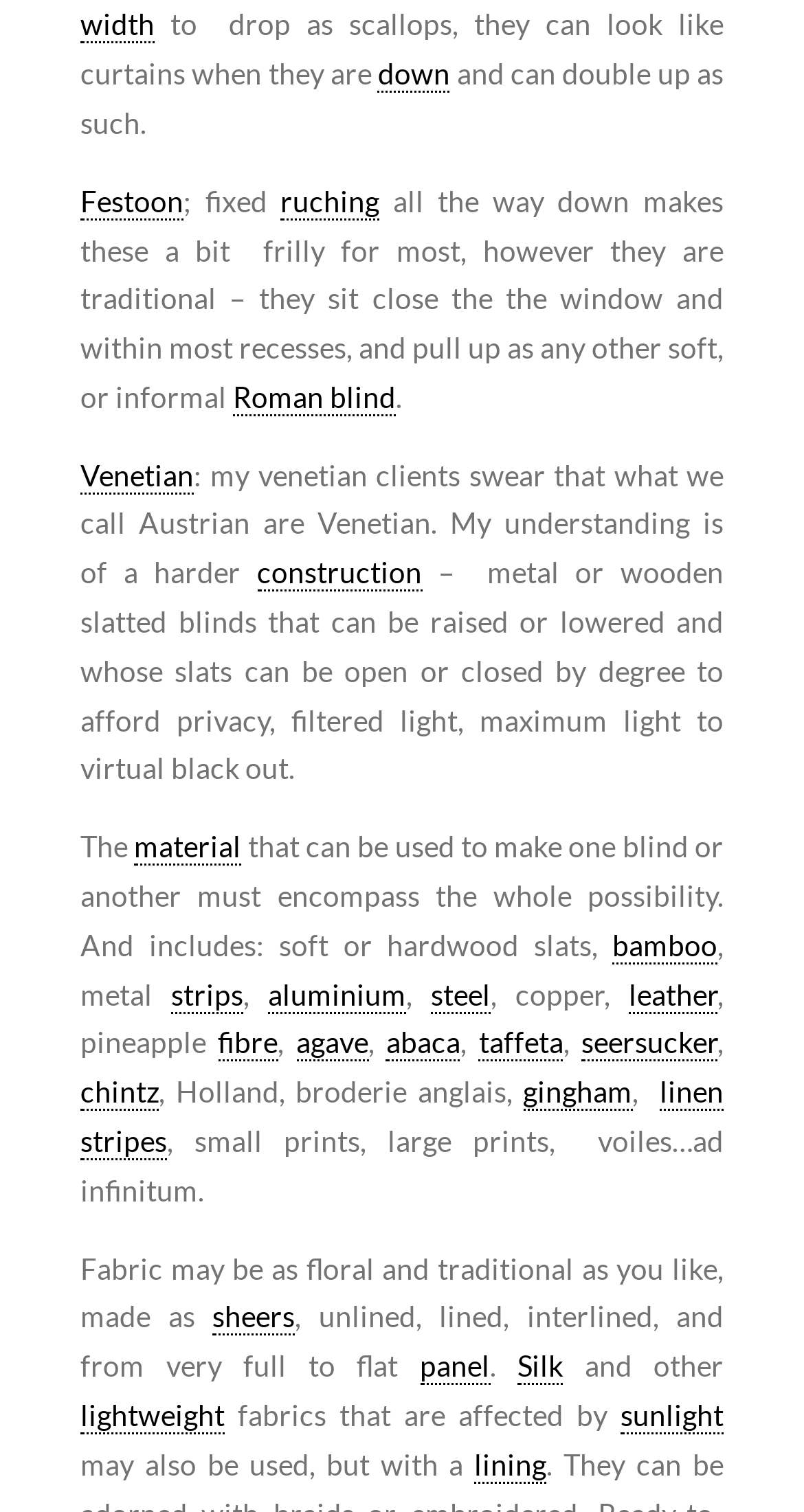Could you find the bounding box coordinates of the clickable area to complete this instruction: "Check the details of Silk fabric"?

[0.644, 0.892, 0.7, 0.916]